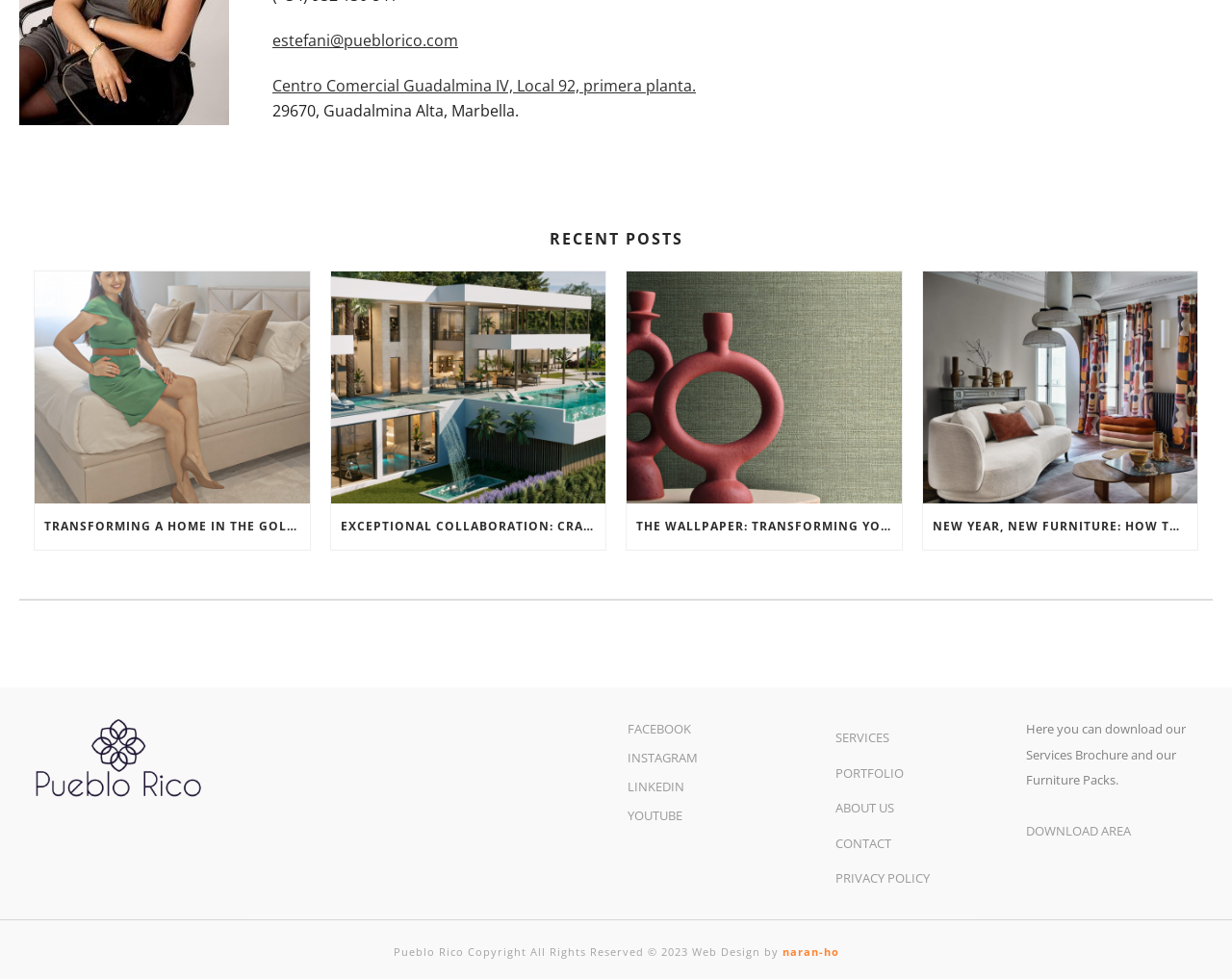With reference to the screenshot, provide a detailed response to the question below:
How many social media links are at the bottom of the webpage?

At the bottom of the webpage, there are four social media links: FACEBOOK, INSTAGRAM, LINKEDIN, and YOUTUBE. These links likely connect to the company's social media profiles.